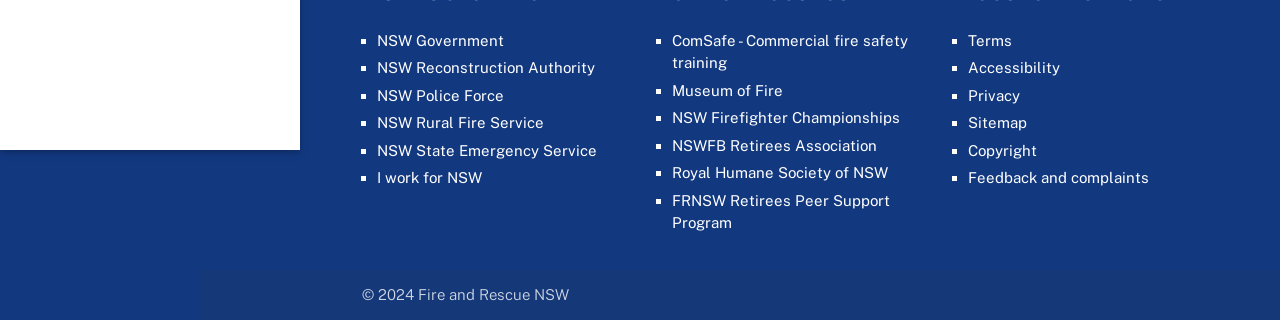Determine the bounding box for the described UI element: "NSW State Emergency Service".

[0.295, 0.443, 0.466, 0.496]